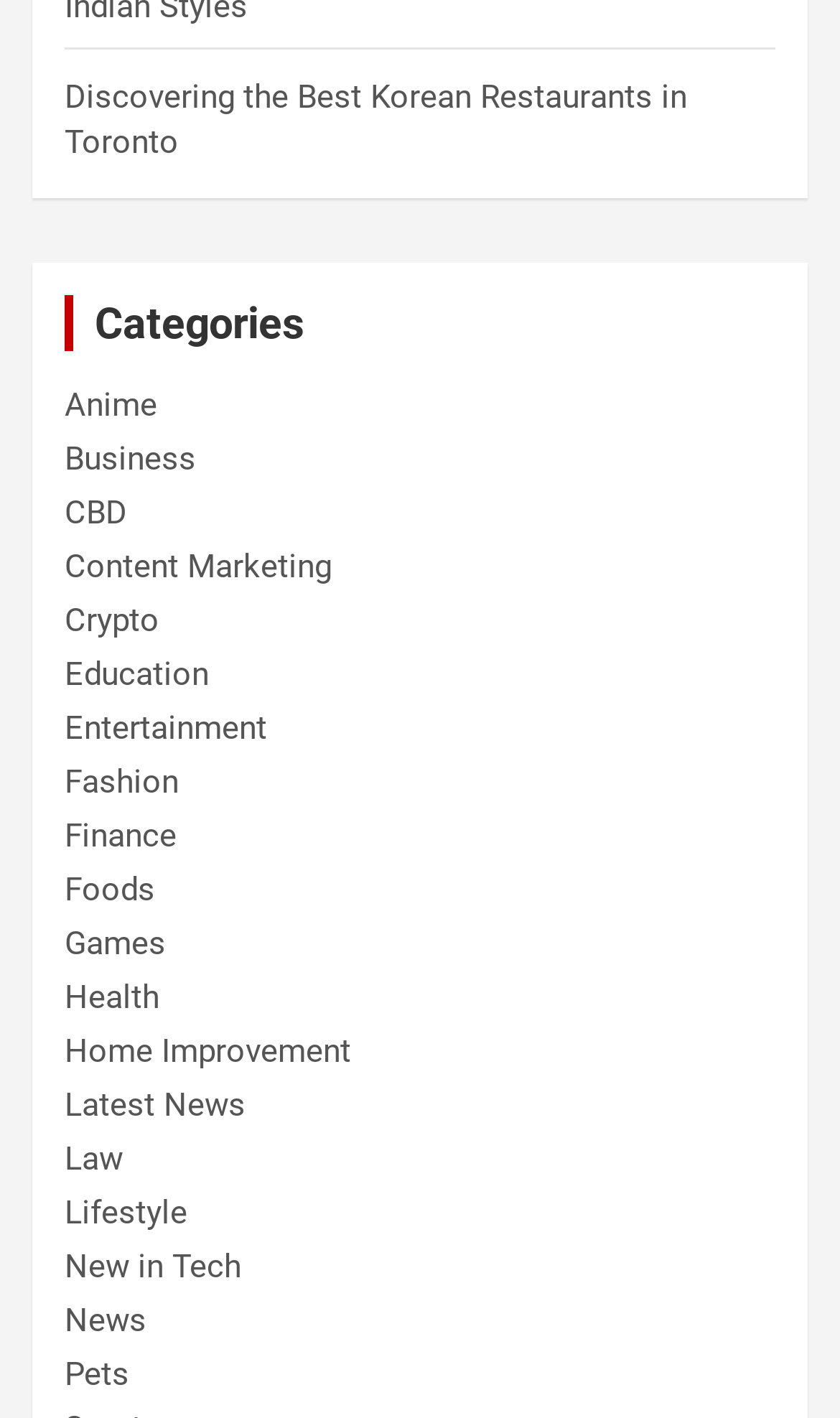Based on the element description "Education", predict the bounding box coordinates of the UI element.

[0.077, 0.461, 0.249, 0.488]